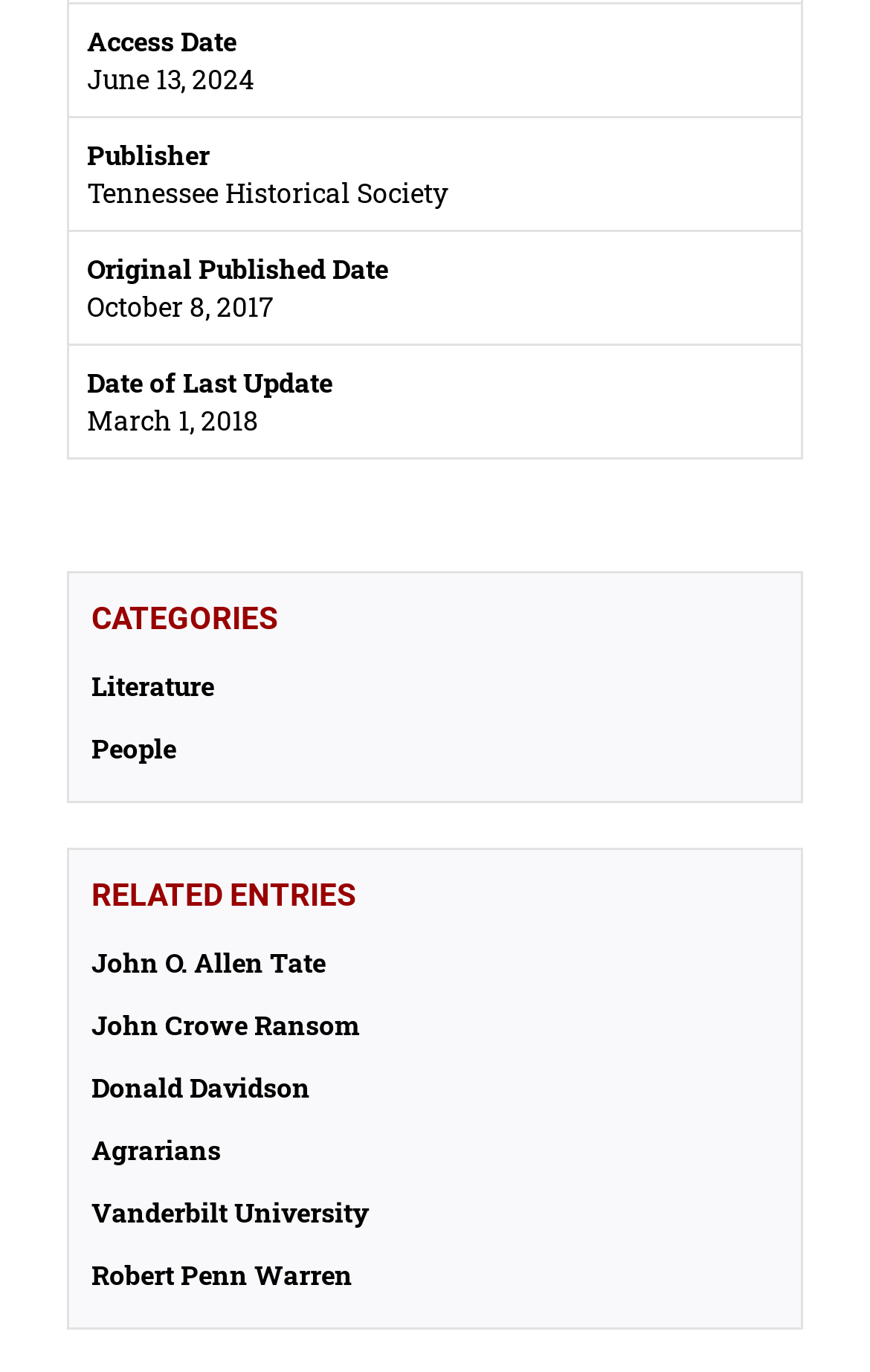Please identify the bounding box coordinates of the element that needs to be clicked to perform the following instruction: "read about John O. Allen Tate".

[0.105, 0.686, 0.895, 0.715]